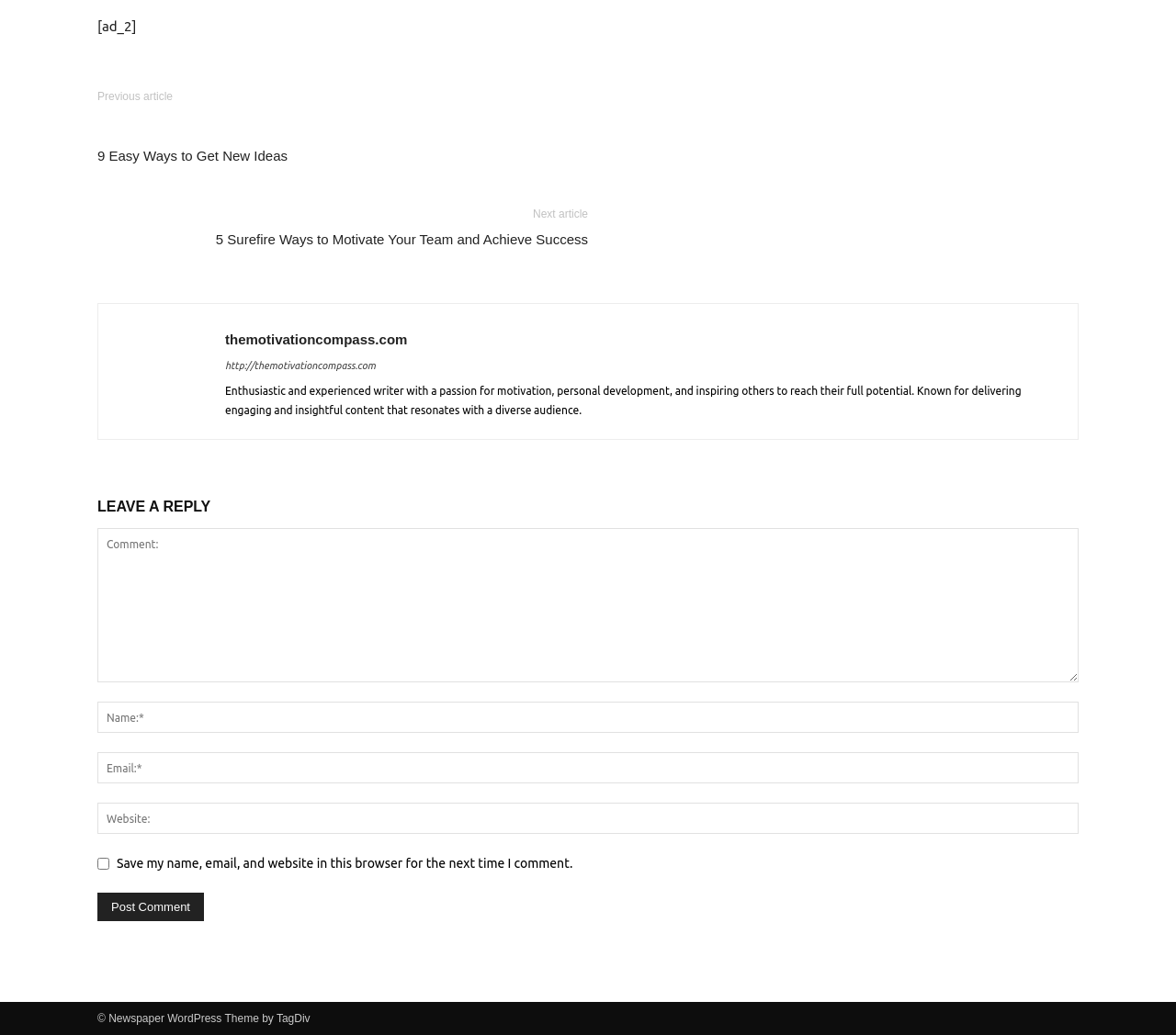Please identify the bounding box coordinates of the element that needs to be clicked to perform the following instruction: "Visit the 'themotivationcompass.com' website".

[0.191, 0.321, 0.346, 0.336]